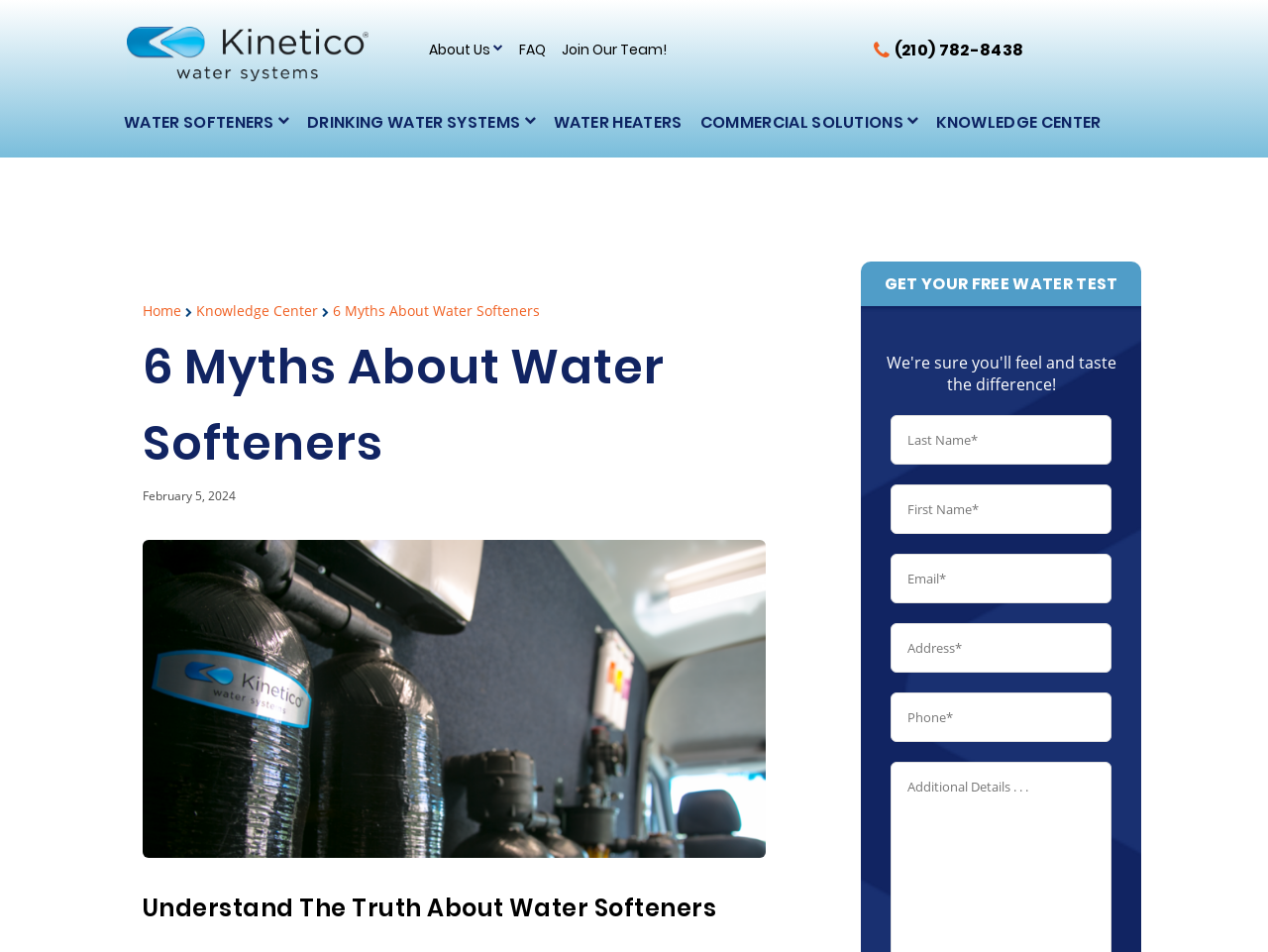Pinpoint the bounding box coordinates of the clickable area needed to execute the instruction: "Click the About Us link". The coordinates should be specified as four float numbers between 0 and 1, i.e., [left, top, right, bottom].

[0.339, 0.042, 0.389, 0.062]